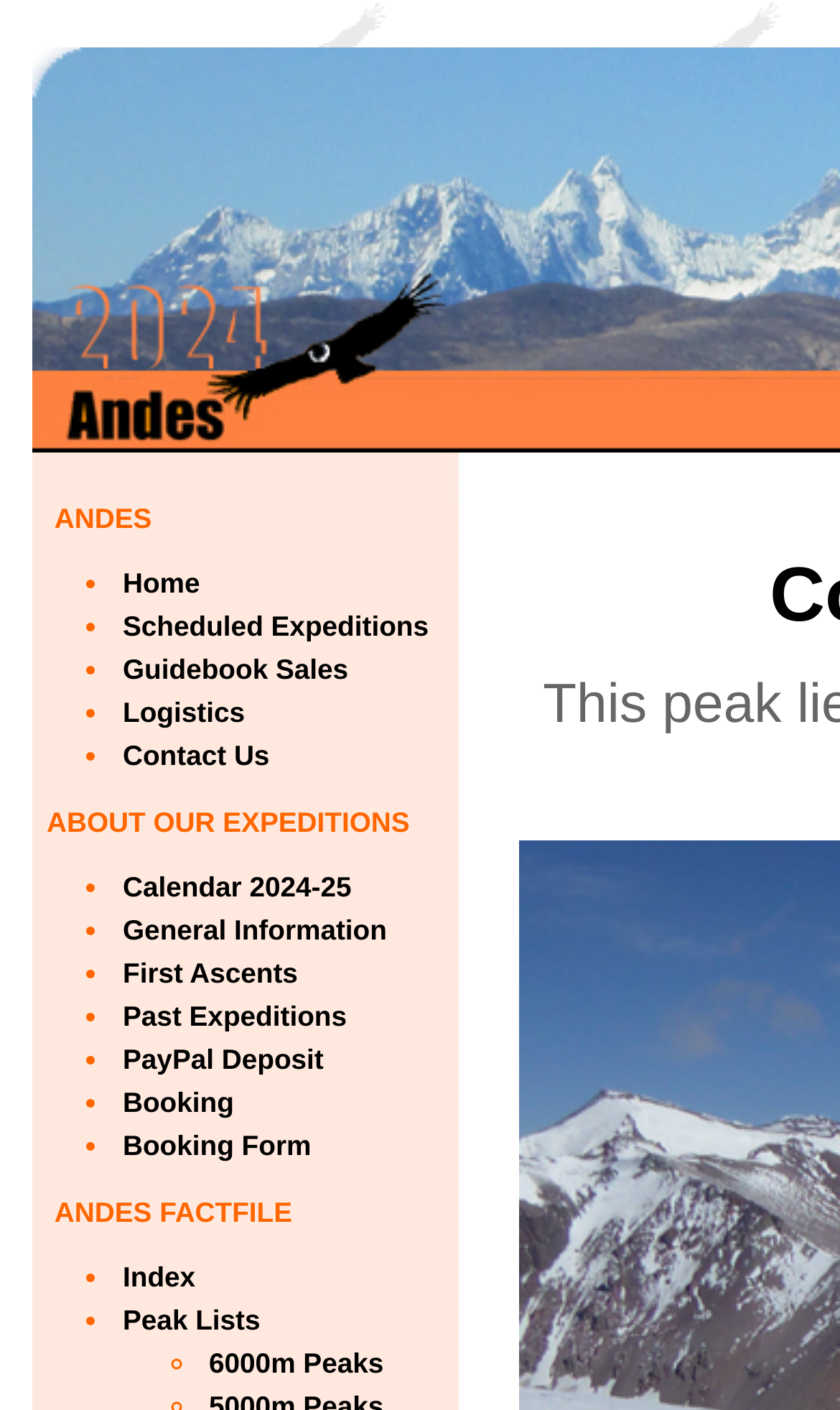What is the purpose of the 'Booking Form' link?
Your answer should be a single word or phrase derived from the screenshot.

To book an expedition